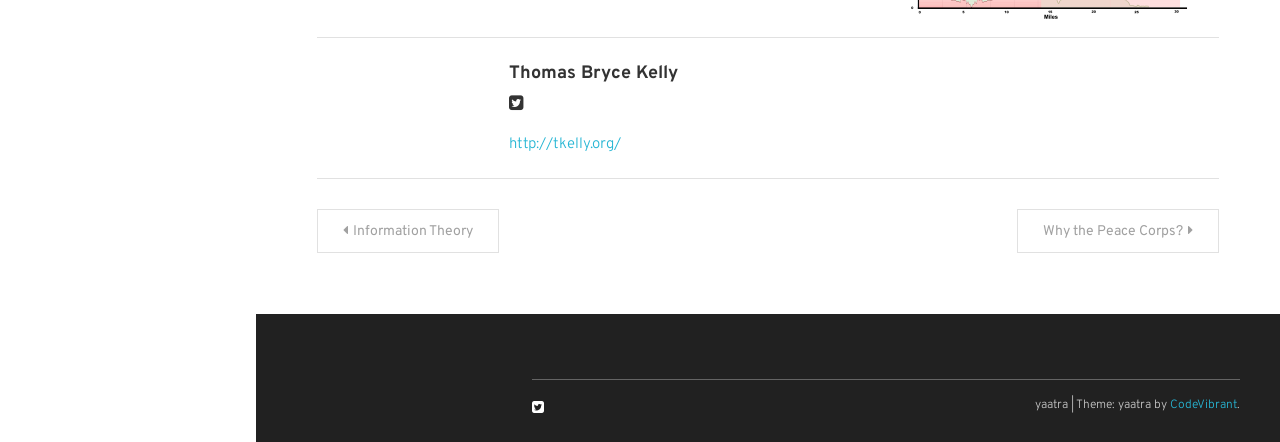What is the name of the organization mentioned on the webpage?
Using the visual information, answer the question in a single word or phrase.

Peace Corps